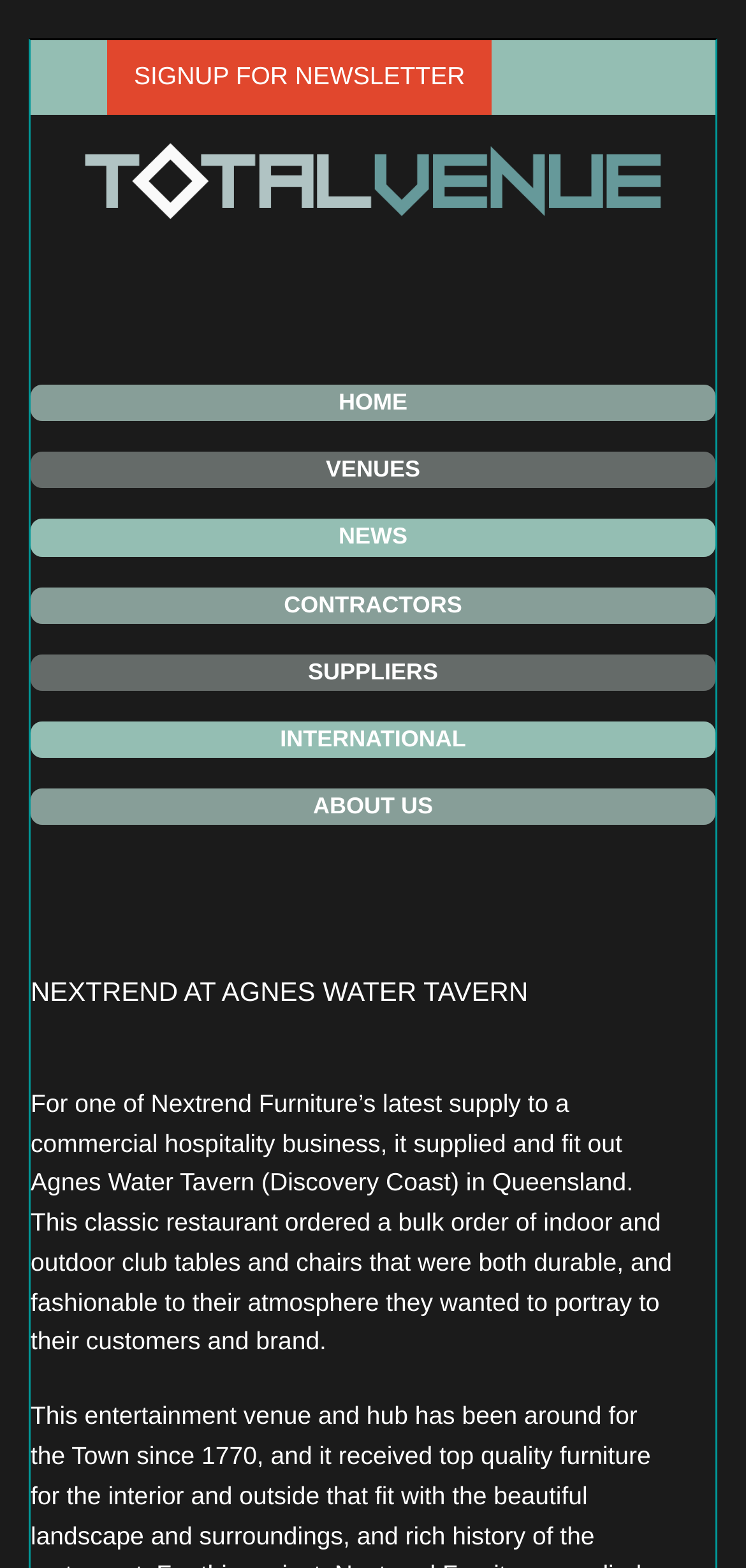Look at the image and answer the question in detail:
What is the name of the tavern mentioned?

The answer can be found in the StaticText element which describes a supply to a commercial hospitality business, specifically mentioning Agnes Water Tavern (Discovery Coast) in Queensland.